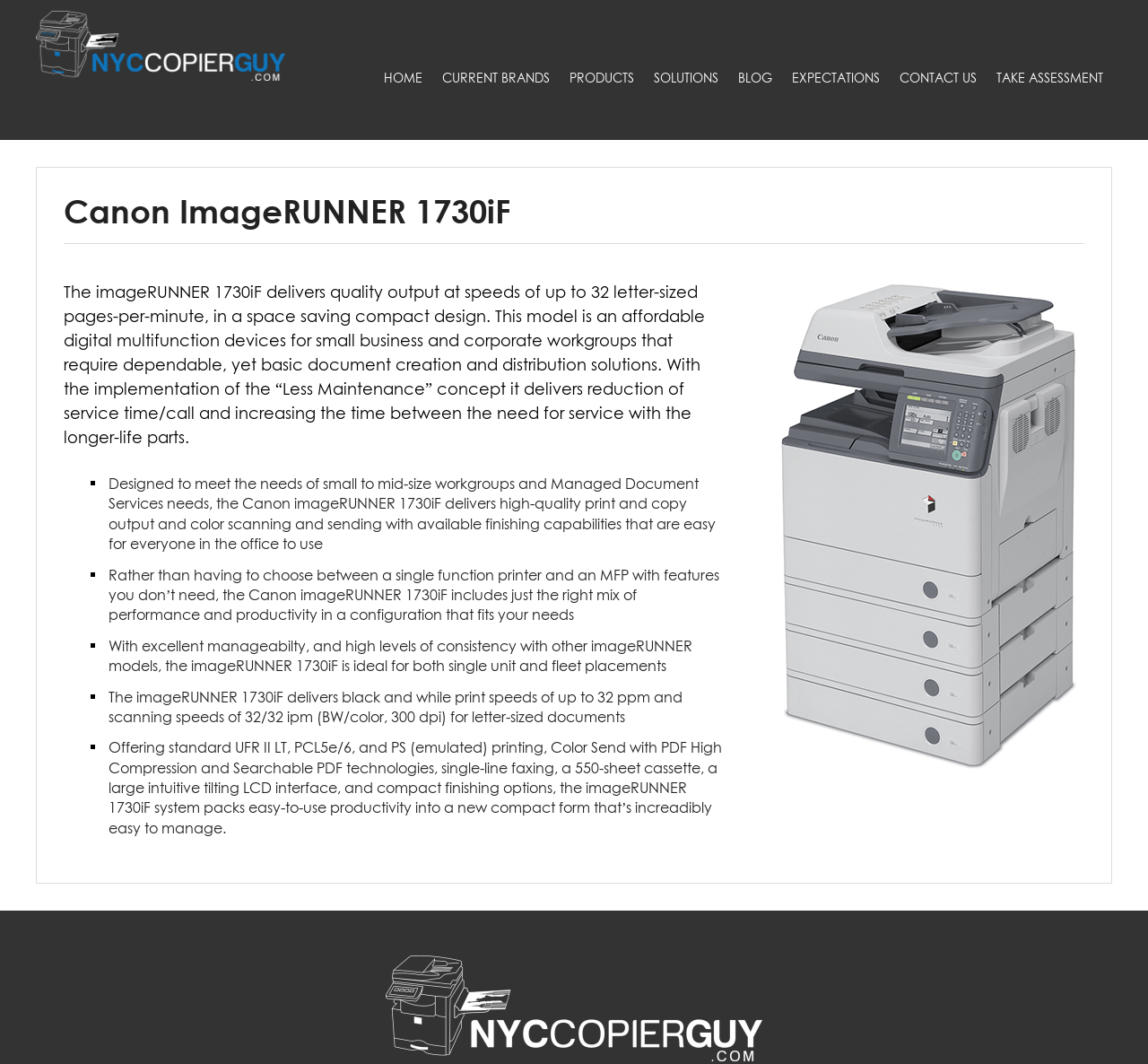Provide the bounding box coordinates in the format (top-left x, top-left y, bottom-right x, bottom-right y). All values are floating point numbers between 0 and 1. Determine the bounding box coordinate of the UI element described as: alt="Logo"

[0.336, 0.942, 0.664, 0.952]